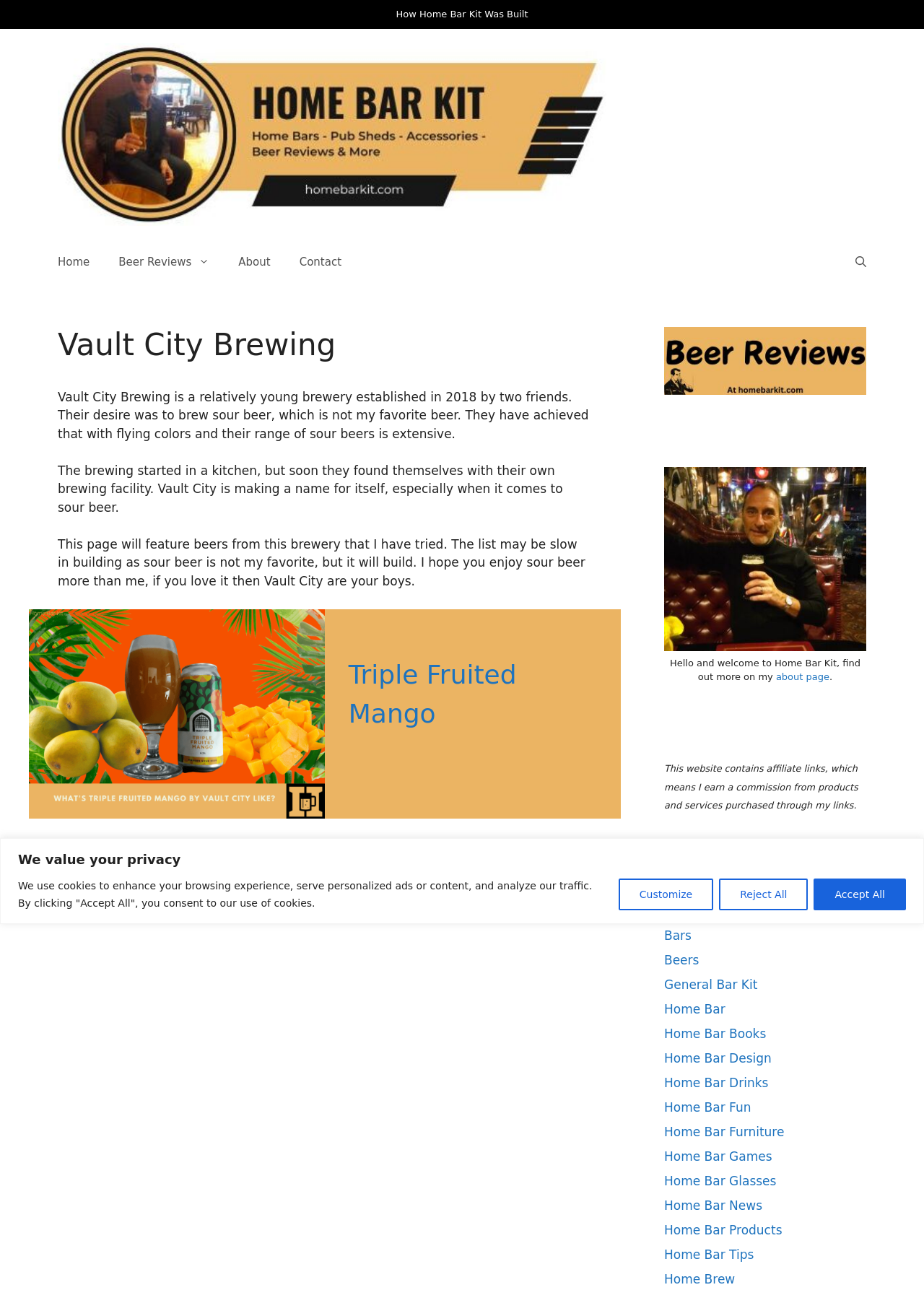Provide a one-word or short-phrase response to the question:
What is the topic of the webpage?

Beer